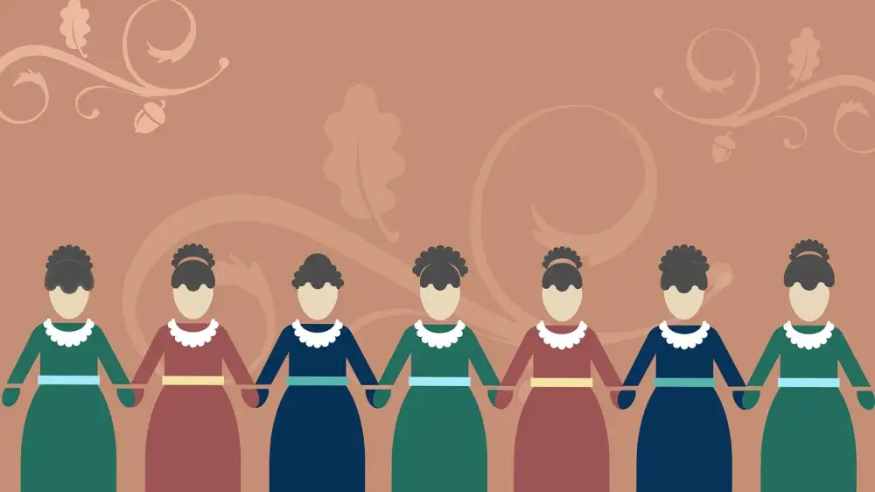Please analyze the image and provide a thorough answer to the question:
What is the common feature of the dresses' collars?

According to the caption, the dresses have 'white lace collars' that add a touch of refinement, implying that all the dresses have white lace collars.